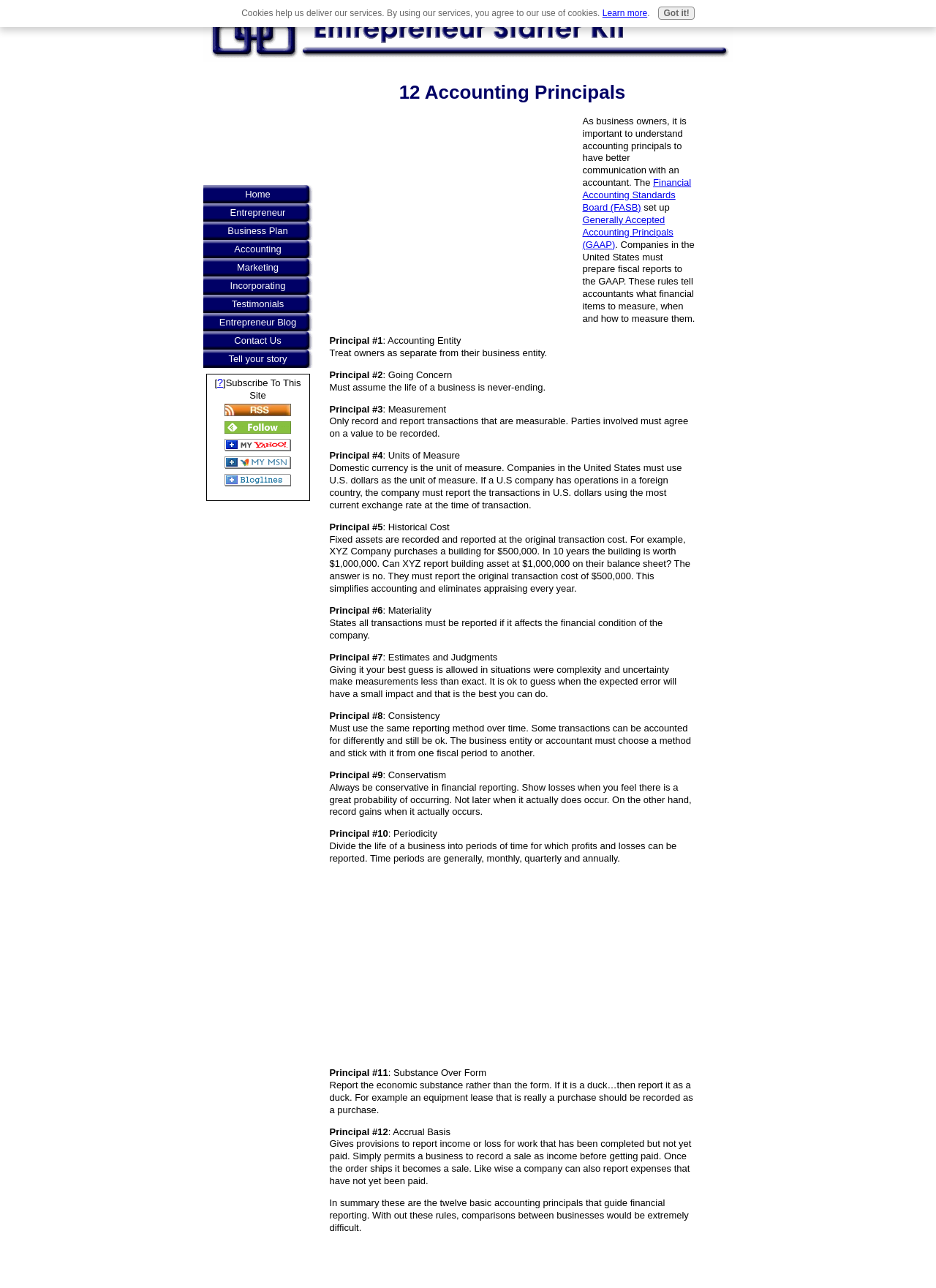What is the main topic of this webpage?
Provide a fully detailed and comprehensive answer to the question.

Based on the webpage content, I can see that the main topic is about accounting principals, which is evident from the heading '12 Accounting Principals' and the detailed explanations of each principal.